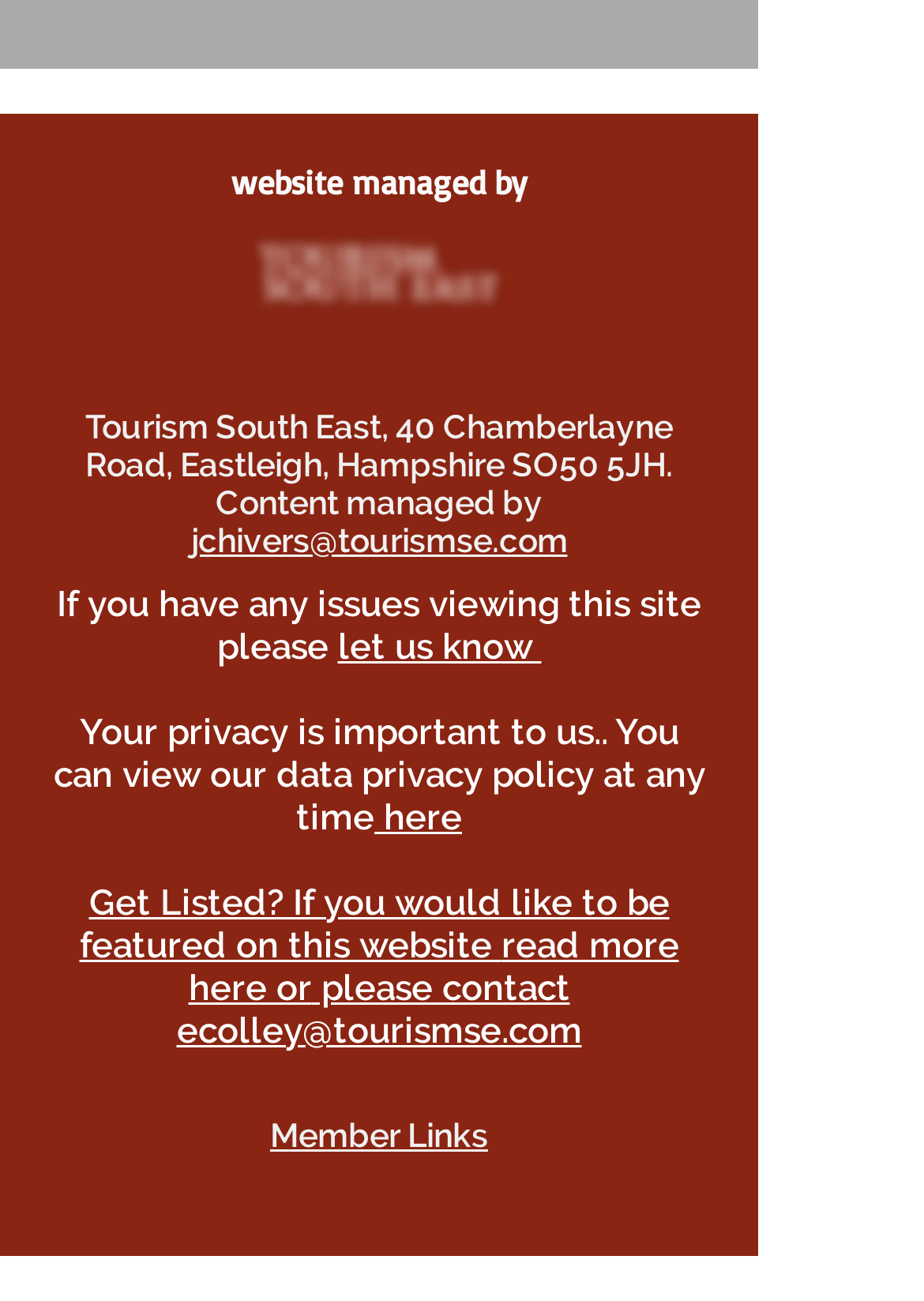Kindly respond to the following question with a single word or a brief phrase: 
What is the address of Tourism South East?

40 Chamberlayne Road, Eastleigh, Hampshire SO50 5JH